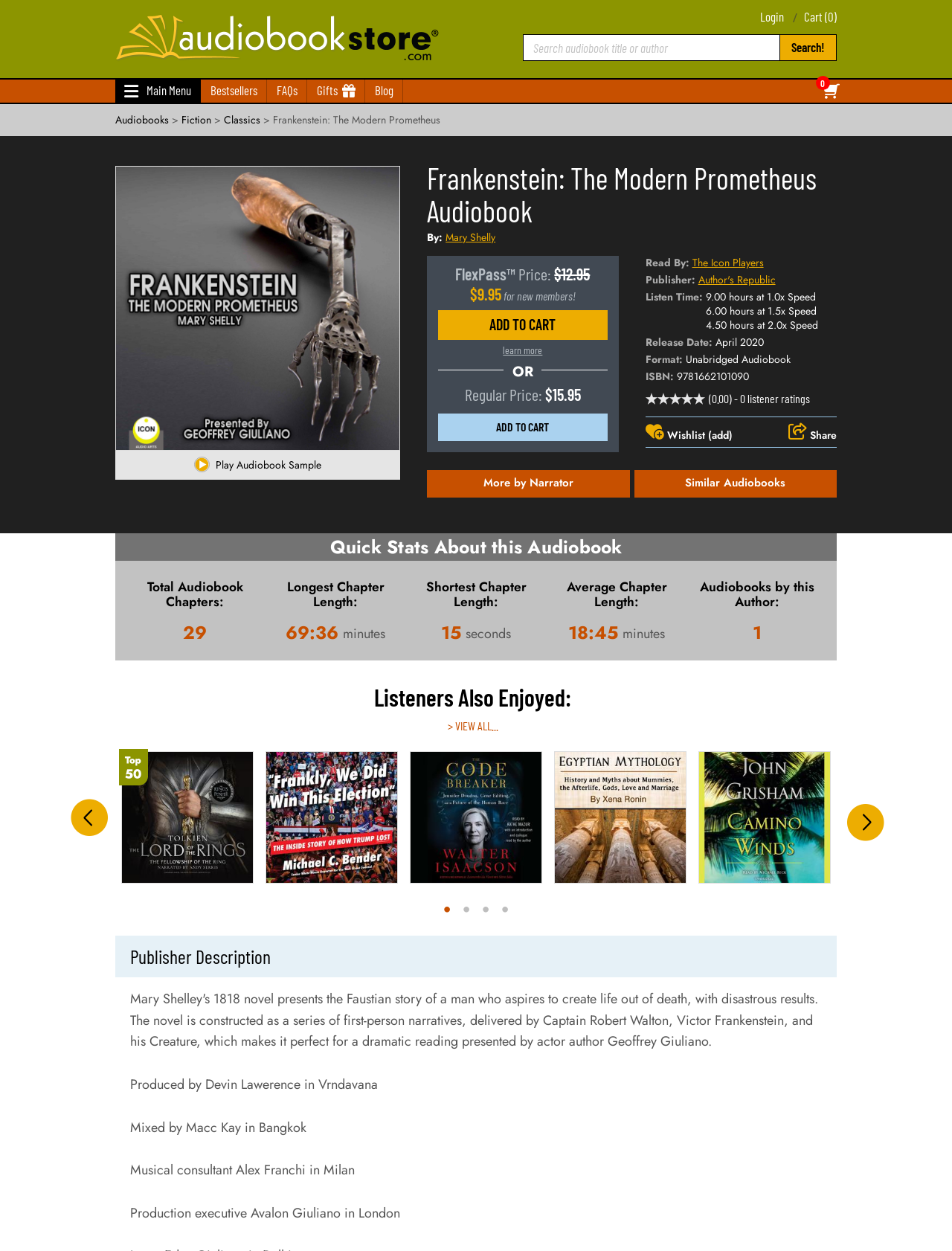Determine the bounding box of the UI component based on this description: "Add to Cart". The bounding box coordinates should be four float values between 0 and 1, i.e., [left, top, right, bottom].

[0.46, 0.248, 0.638, 0.272]